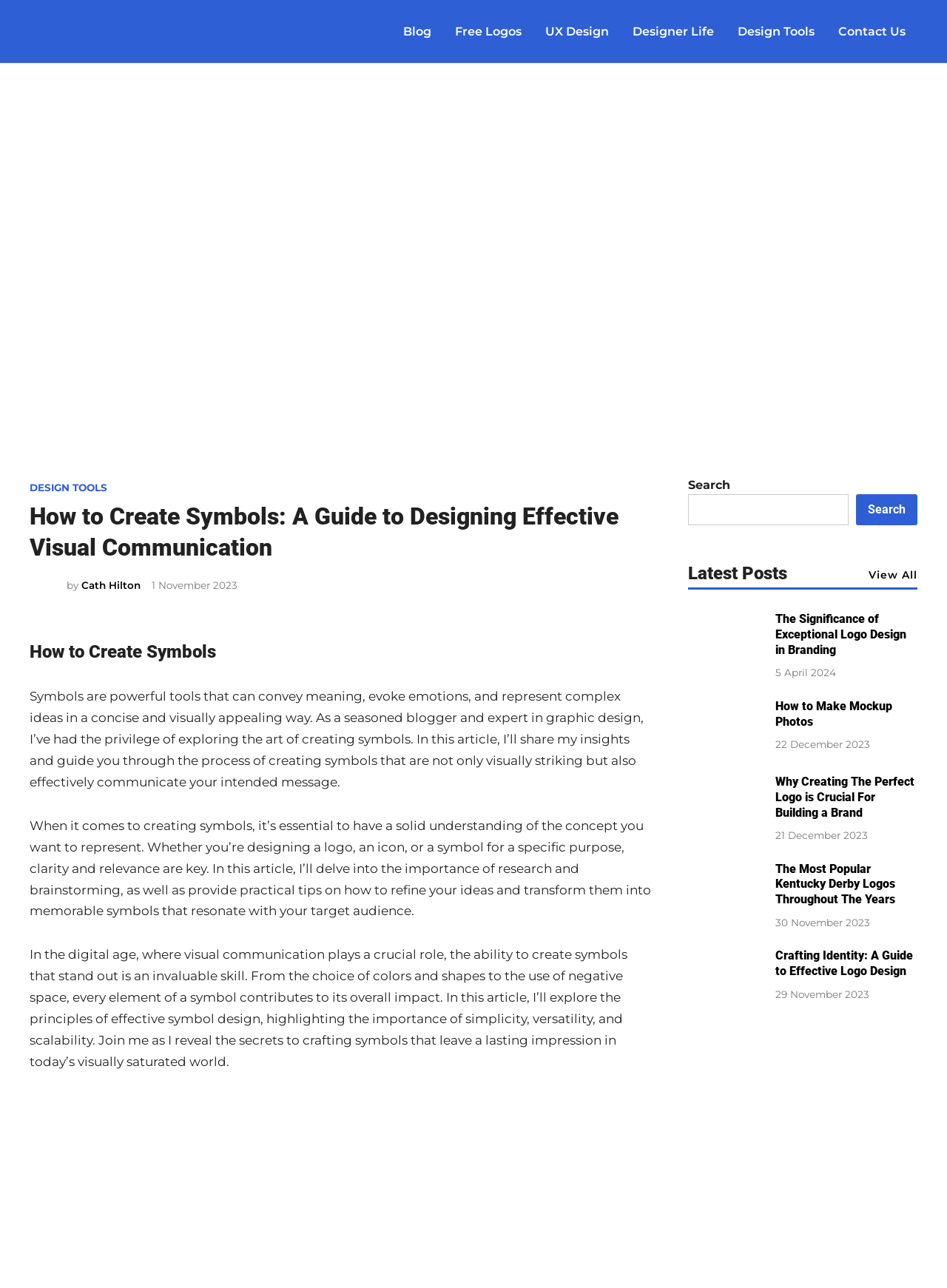Provide the bounding box coordinates of the UI element that matches the description: "parent_node: Search name="s"".

[0.727, 0.384, 0.896, 0.408]